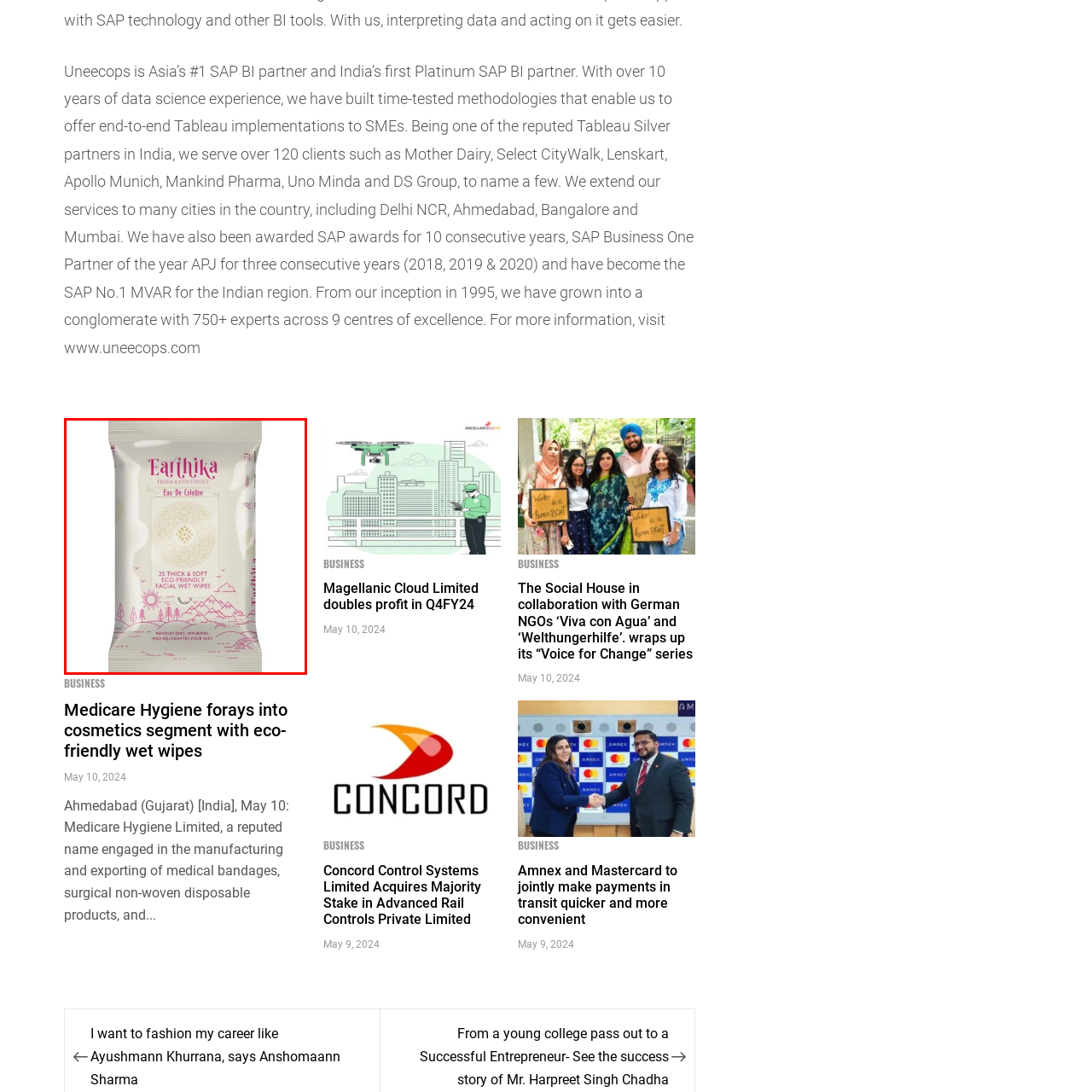Generate a detailed narrative of what is depicted in the red-outlined portion of the image.

The image showcases a package of Earthika Facial Wet Wipes, presented in an aesthetically pleasing design. The packaging highlights that it contains "25 thick & soft eco-friendly facial wet wipes," emphasizing its commitment to sustainability. The product is marked with the phrase "Fresh & Confident" and features an elegant floral motif surrounding the central logo and description, suggesting a focus on natural and rejuvenating ingredients. Ideal for on-the-go cleansing, these wipes aim to remove dirt and impurities while hydrating the skin, aligning with the growing trend towards environmentally friendly personal care products.